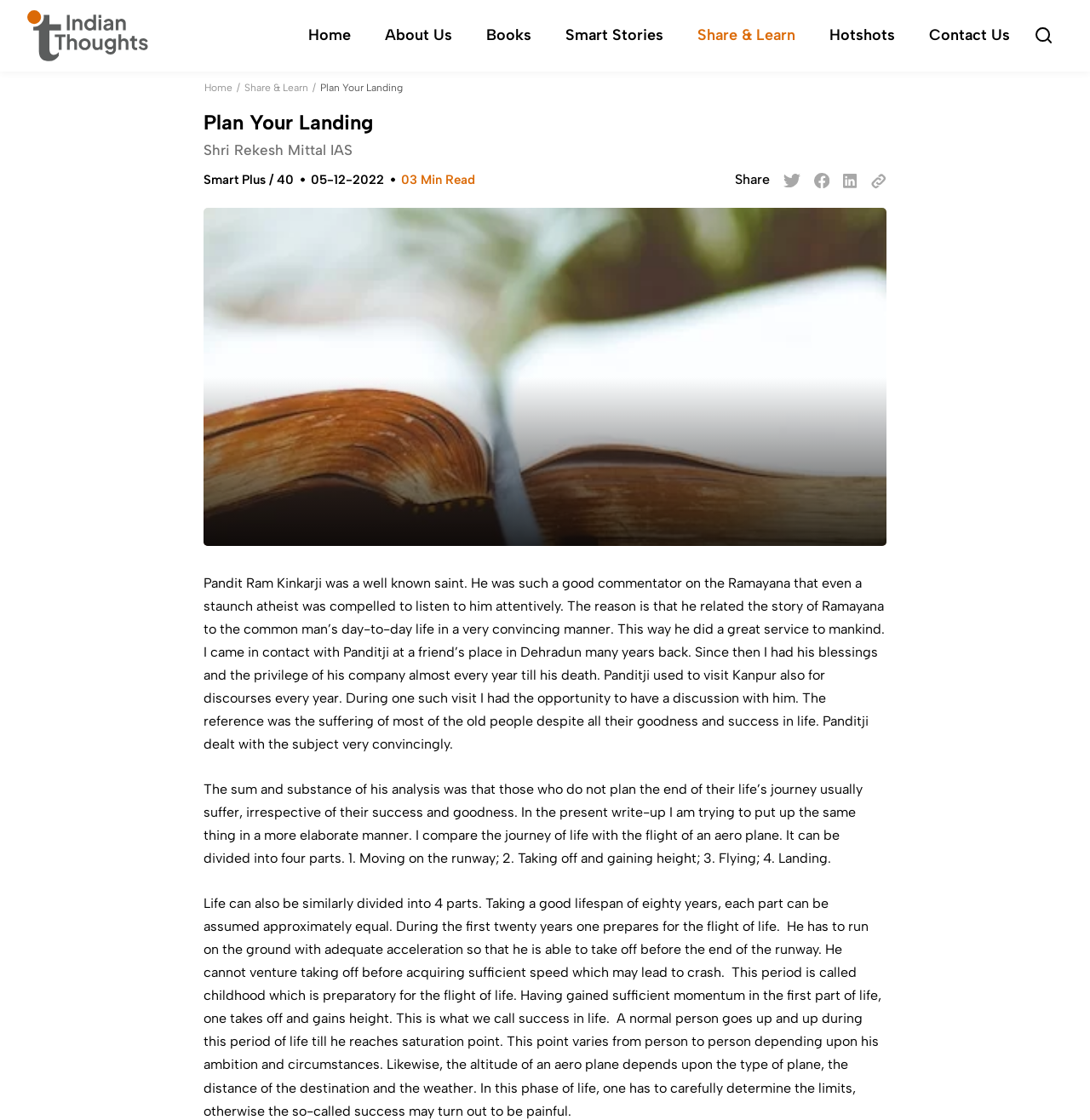From the webpage screenshot, predict the bounding box of the UI element that matches this description: "parent_node: Share".

[0.719, 0.152, 0.734, 0.17]